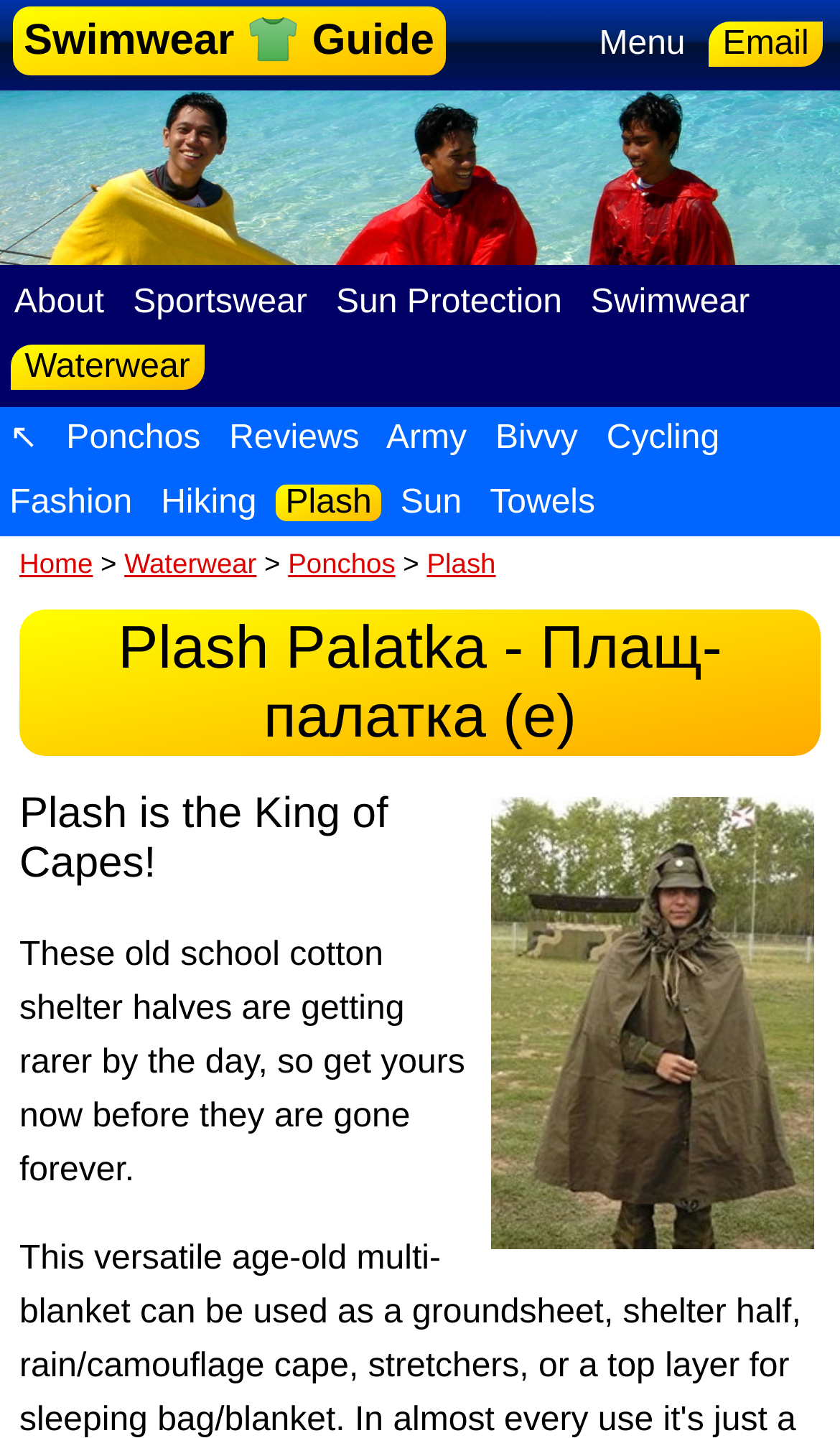Give a short answer using one word or phrase for the question:
What is the recommended action for the old school cotton shelter halves?

Get yours now